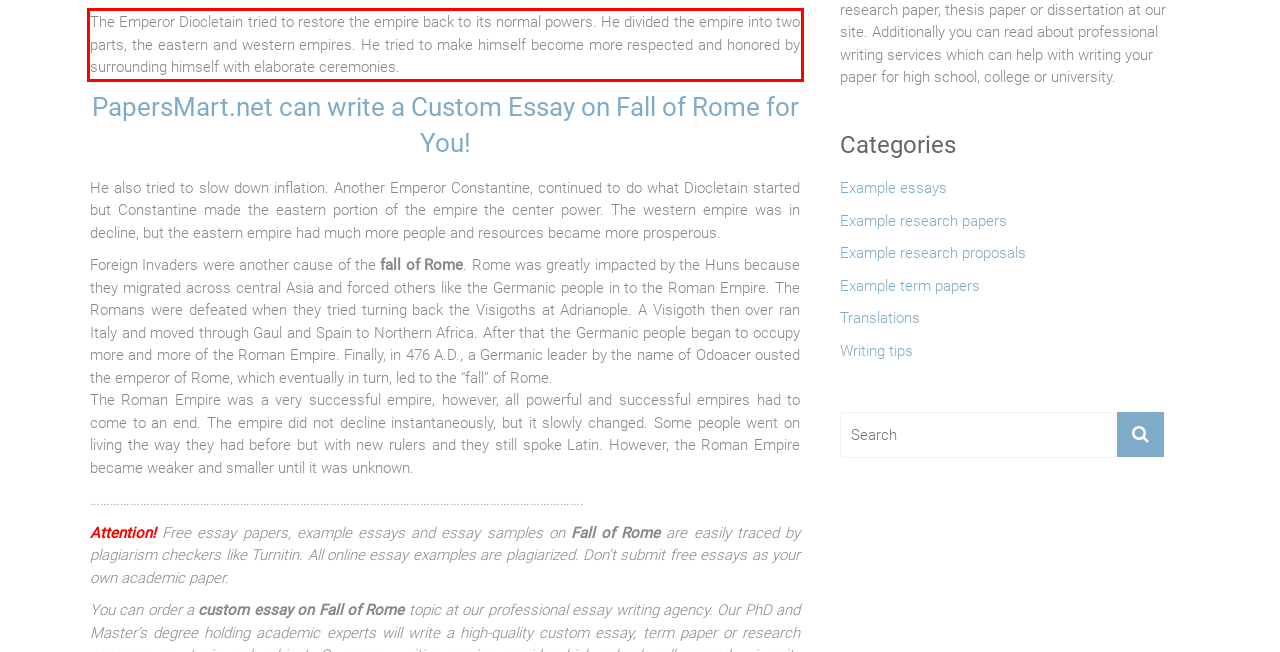Examine the webpage screenshot and use OCR to obtain the text inside the red bounding box.

The Emperor Diocletain tried to restore the empire back to its normal powers. He divided the empire into two parts, the eastern and western empires. He tried to make himself become more respected and honored by surrounding himself with elaborate ceremonies.